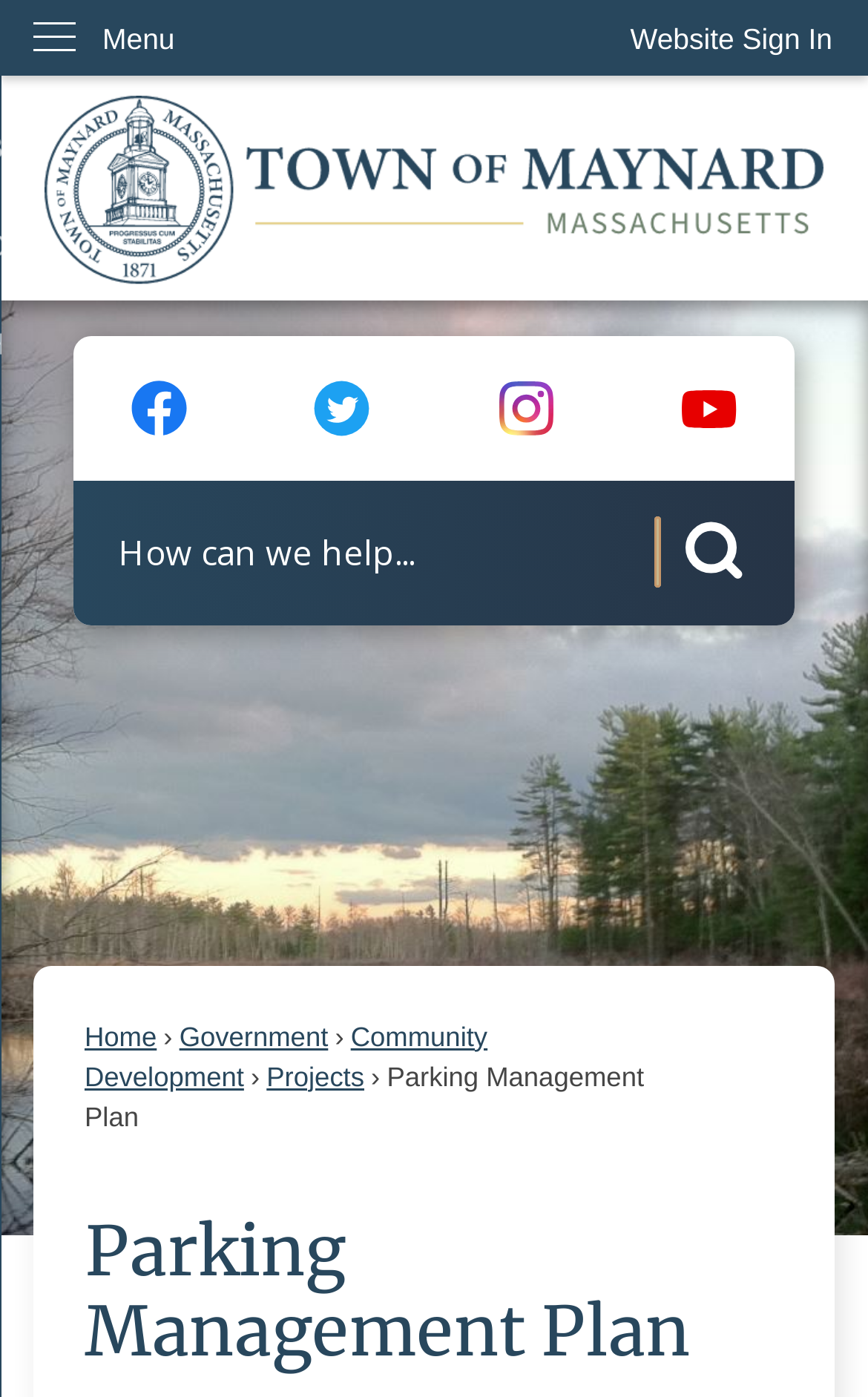Summarize the webpage in an elaborate manner.

The webpage is about the Parking Management Plan in Maynard, MA. At the top left corner, there is a "Skip to Main Content" link. Next to it, on the top right corner, is a "Website Sign In" button. Below the sign-in button, there is a vertical menu with the label "Menu". 

On the top center of the page, there is a "Homepage" link accompanied by an image. Below it, there are four social media links with their corresponding images: Facebook, Twitter, Instagram, and YouTube. 

A search region is located in the middle of the page, consisting of a search textbox and a search button with a search icon. 

The main content of the page is divided into sections. On the left side, there are links to different sections, including "Home", "Government", "Community Development", and "Projects". The "Parking Management Plan" section is highlighted, with a heading that reads "Parking Management Plan" and a brief description below it, stating that the plan was approved by the Economic Development Committee on January 14, 2019, and accepted by the BOS on February 5, 2019.